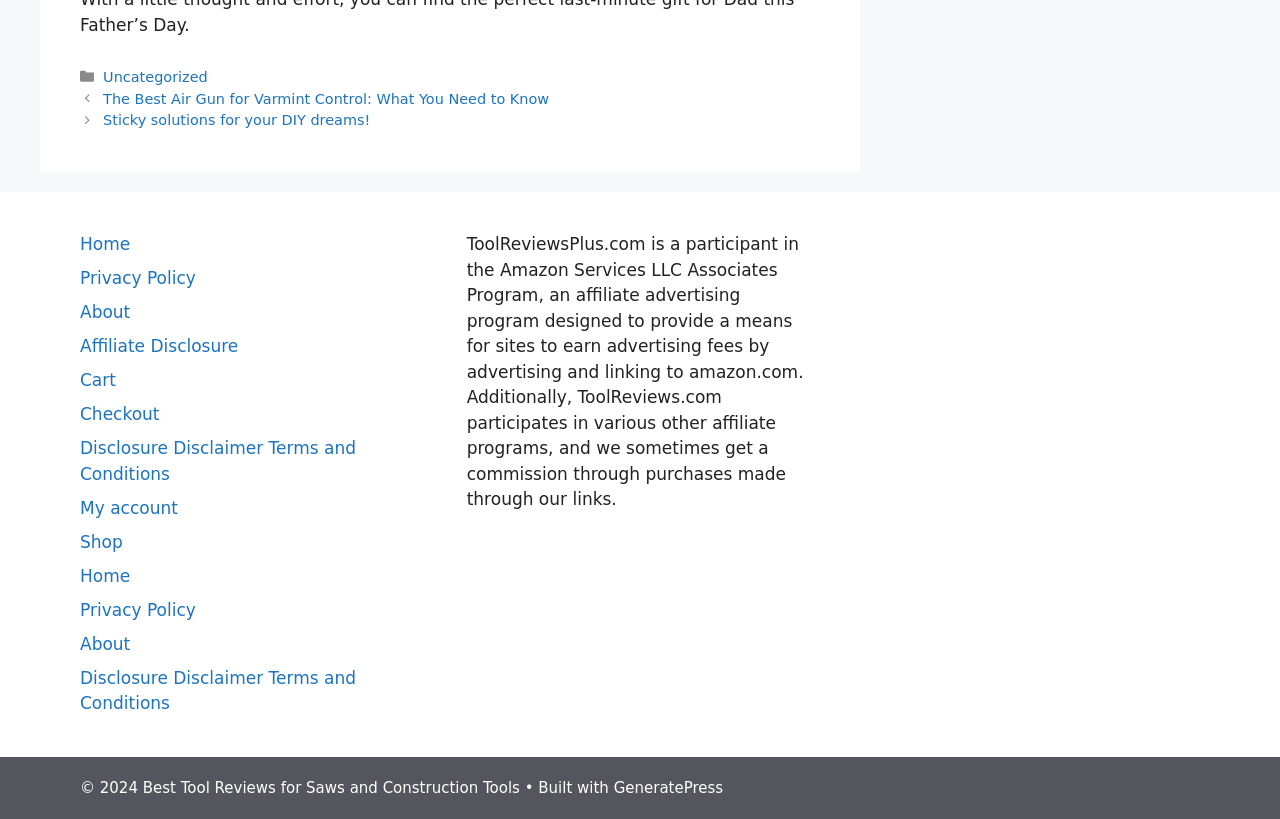Locate the bounding box coordinates of the element that needs to be clicked to carry out the instruction: "visit the shop". The coordinates should be given as four float numbers ranging from 0 to 1, i.e., [left, top, right, bottom].

[0.062, 0.649, 0.096, 0.673]